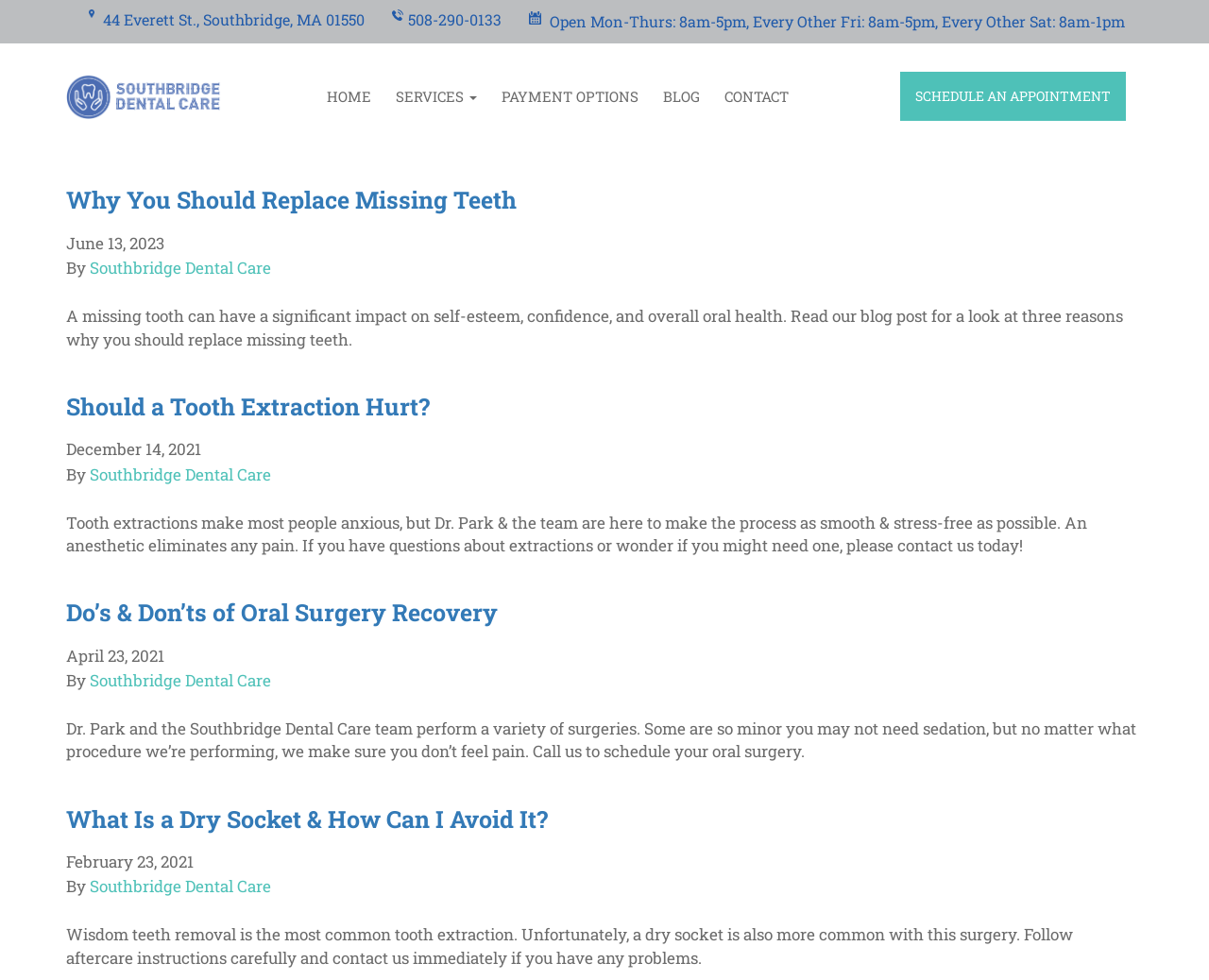What are the office hours of Southbridge Dental Care?
Refer to the screenshot and answer in one word or phrase.

Mon-Thurs: 8am-5pm, Every Other Fri: 8am-5pm, Every Other Sat: 8am-1pm